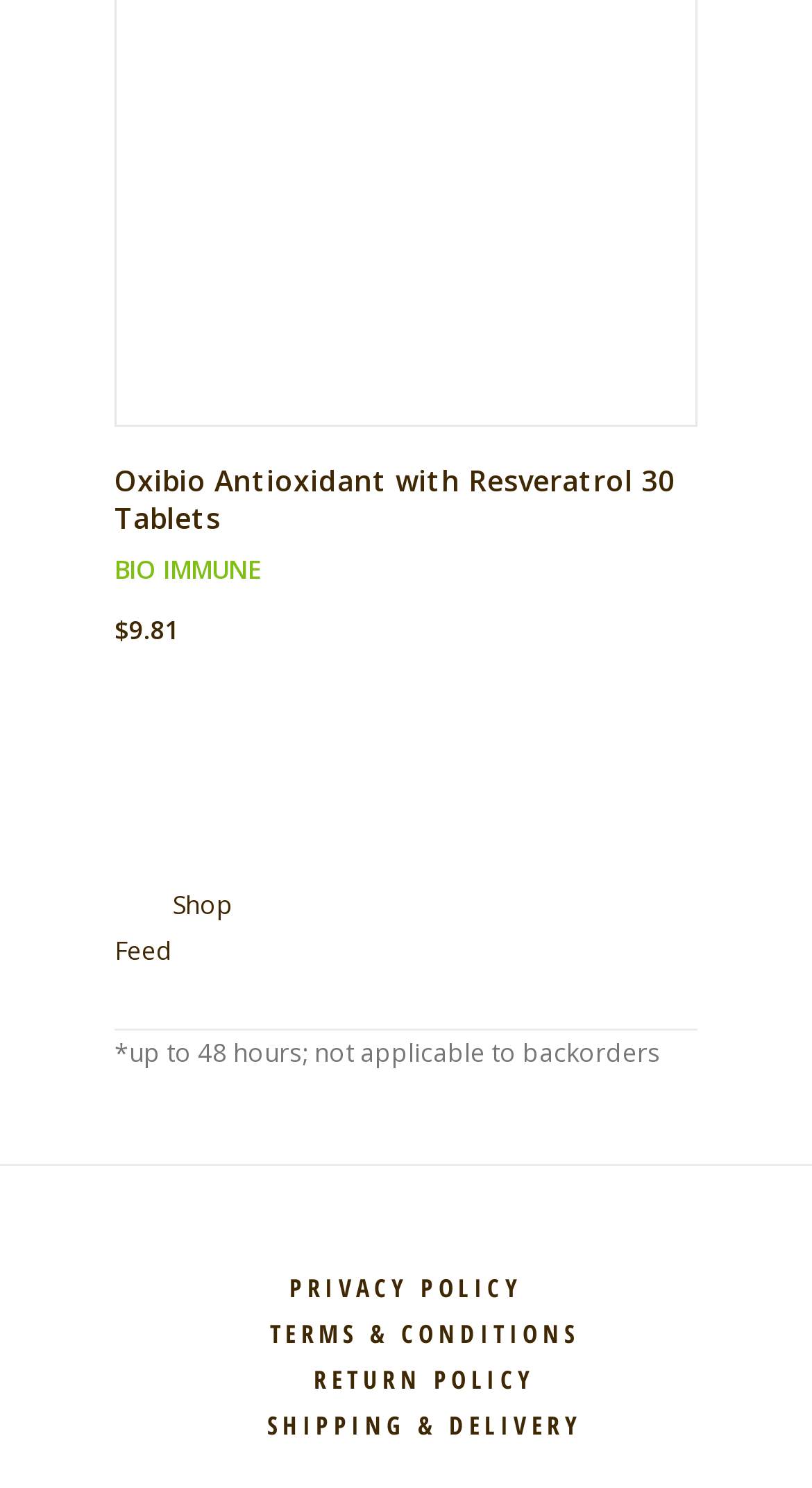Given the element description "Terms & Conditions", identify the bounding box of the corresponding UI element.

[0.332, 0.822, 0.714, 0.846]